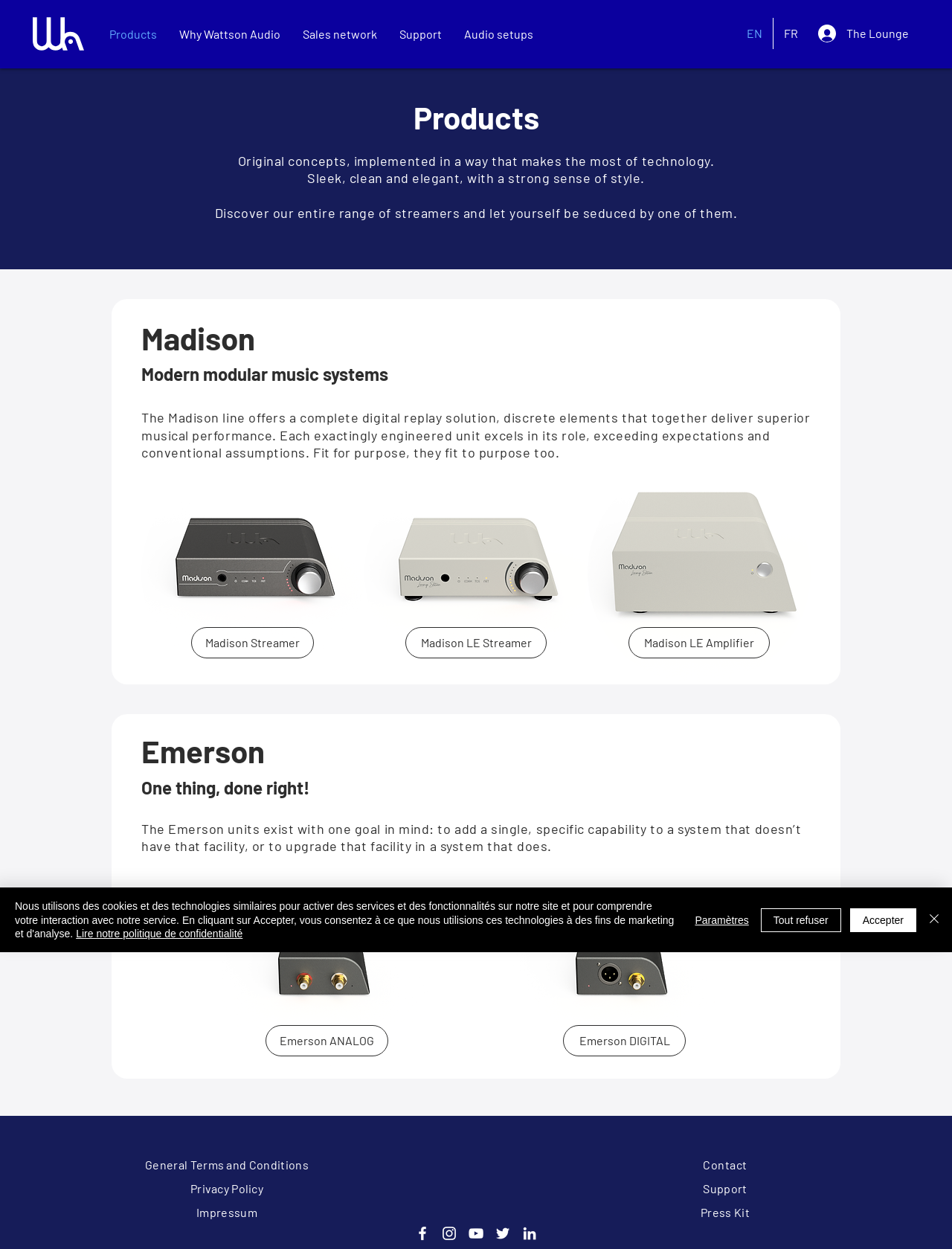Please answer the following question using a single word or phrase: 
What is the purpose of the Emerson units?

To add a single capability